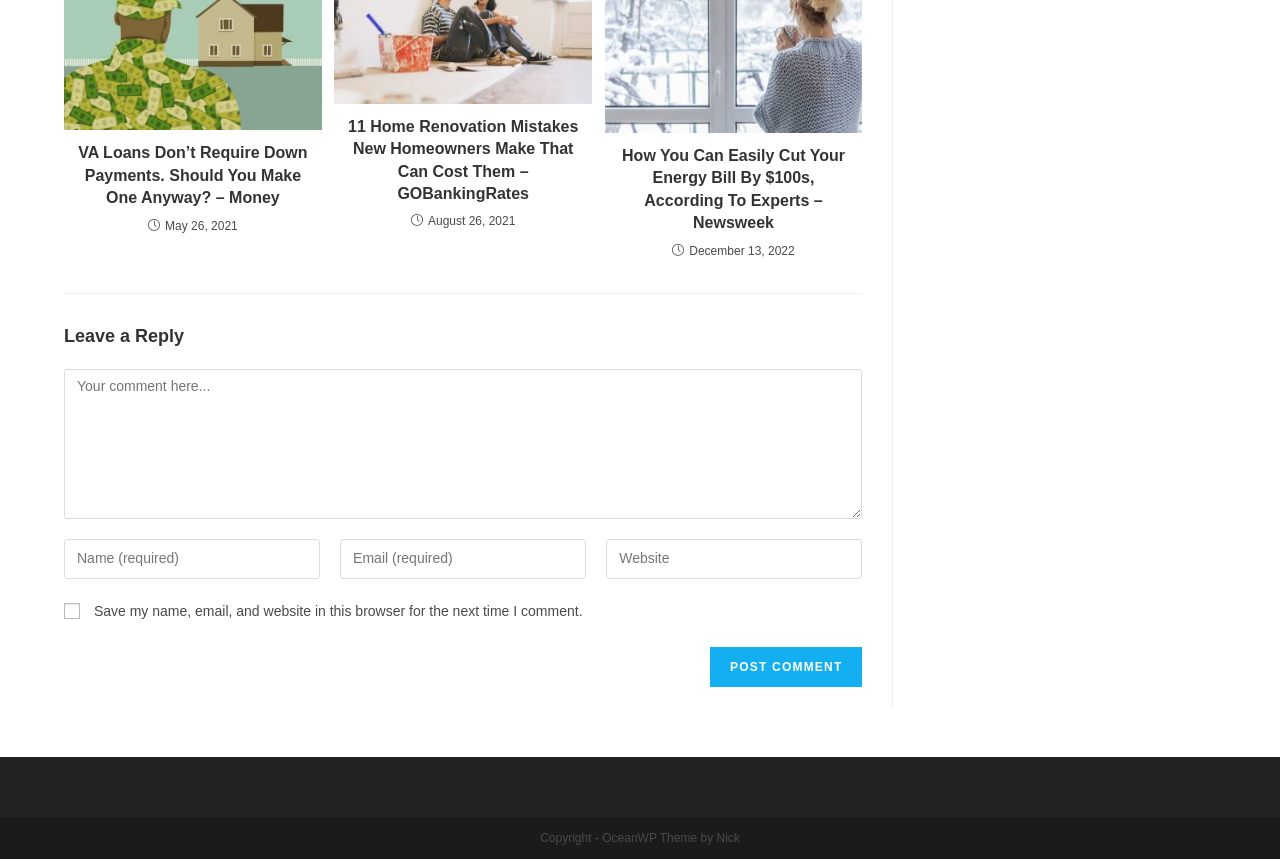Highlight the bounding box coordinates of the region I should click on to meet the following instruction: "Post a comment".

[0.555, 0.753, 0.674, 0.8]